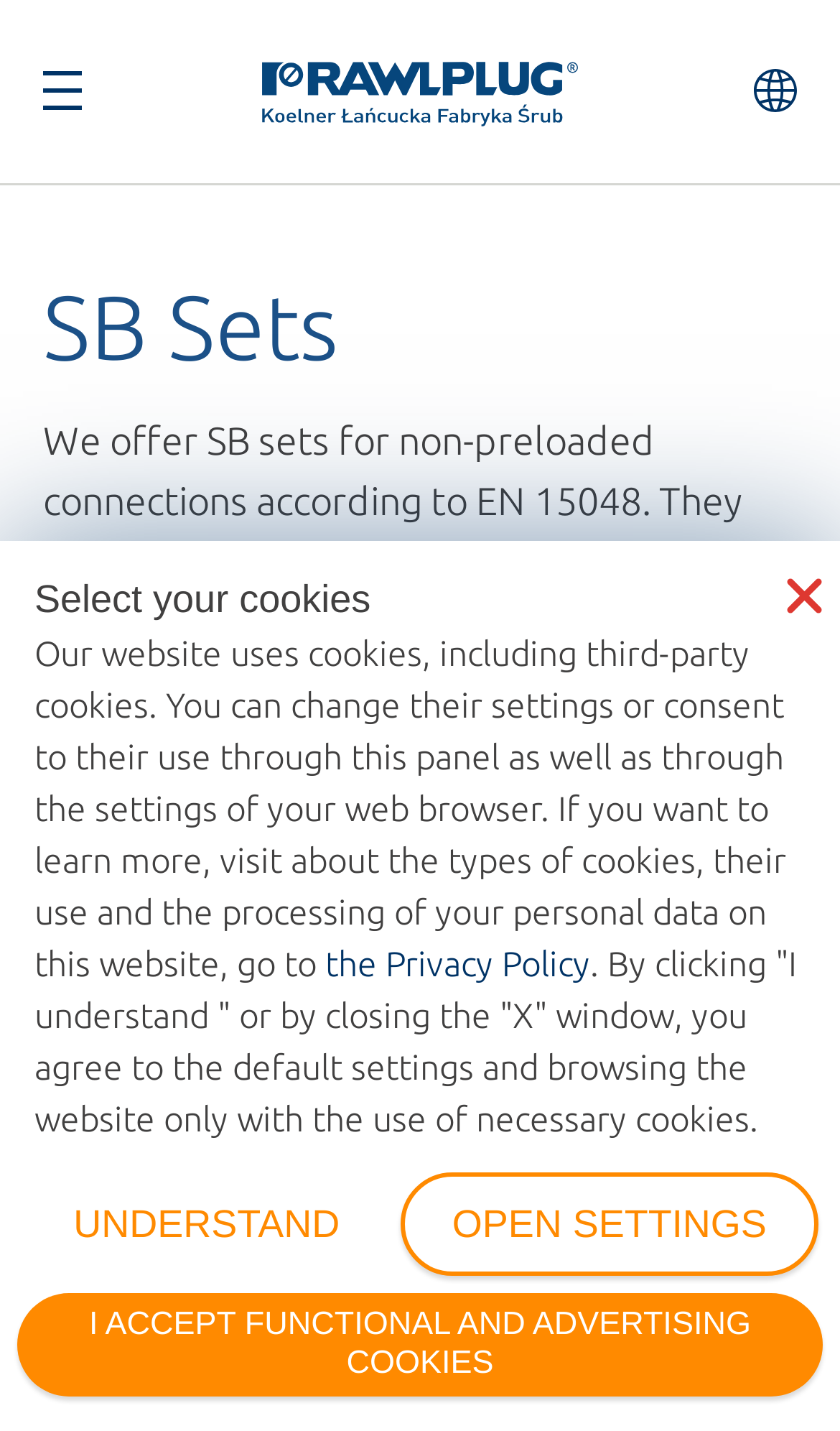Offer a detailed account of what is visible on the webpage.

The webpage is about Koelner Rawlplug Łańcut, a producer of high-quality SB sets for non-preloaded connections according to EN 15048. At the top left, there is a button to toggle navigation. Next to it, there is a heading with the company name, "Koelner Łańcucka Fabryka Śrub", which is also a link. On the top right, there is a button to change the site language, accompanied by a small image.

Below the company name, there is a heading "SB Sets" that spans the entire width of the page. Underneath, there is a paragraph of text that describes the SB sets offered by the company, including their availability and recommended assembly method. This text is followed by a series of links to different language versions of the manual.

Further down, there is a section about cookies, headed by "Select your cookies". This section includes a paragraph of text explaining the use of cookies on the website, followed by a link to the Privacy Policy. There is also an image and three buttons: "UNDERSTAND", "OPEN SETTINGS", and "I ACCEPT FUNCTIONAL AND ADVERTISING COOKIES".